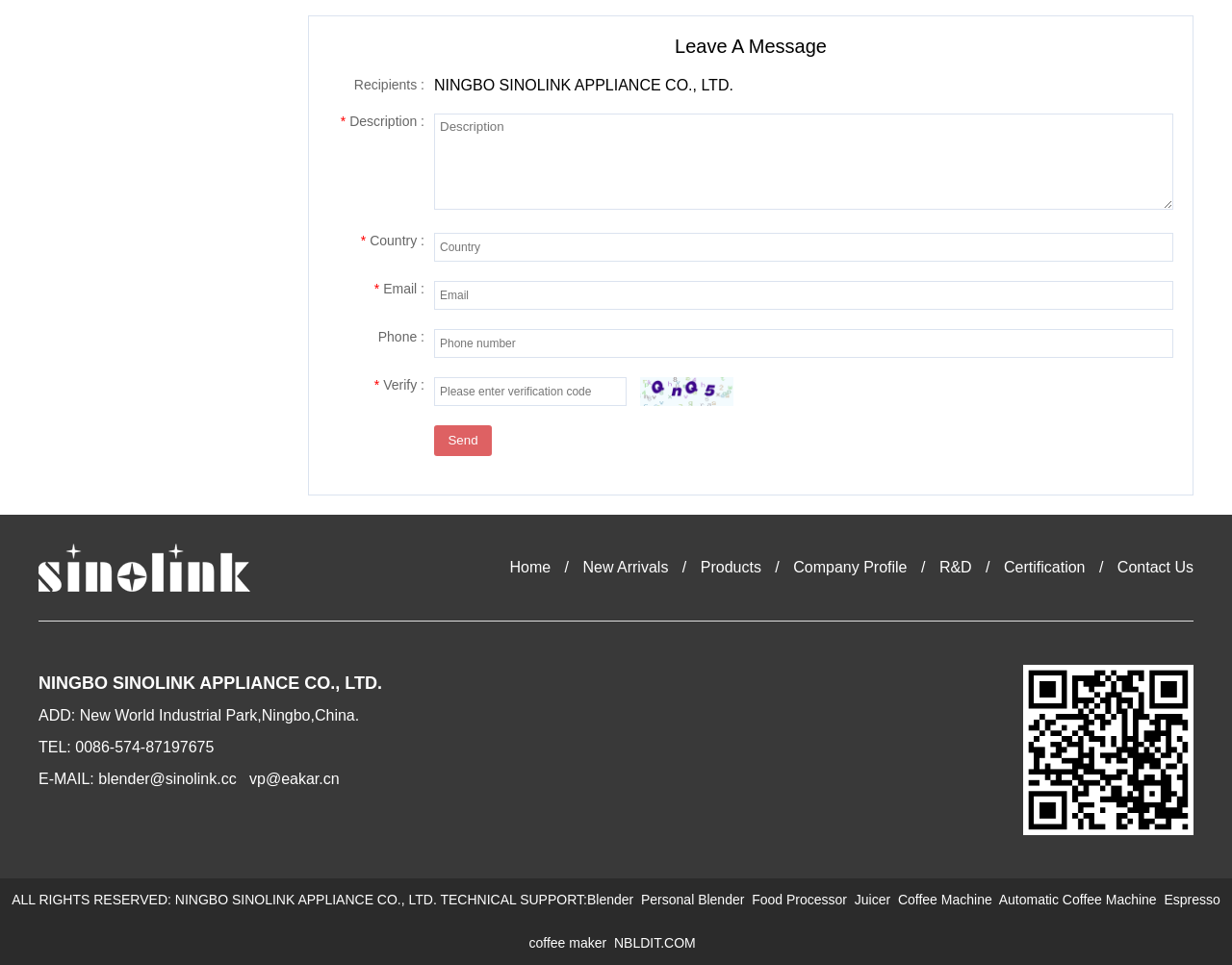Predict the bounding box coordinates for the UI element described as: "Juicer". The coordinates should be four float numbers between 0 and 1, presented as [left, top, right, bottom].

[0.694, 0.924, 0.729, 0.94]